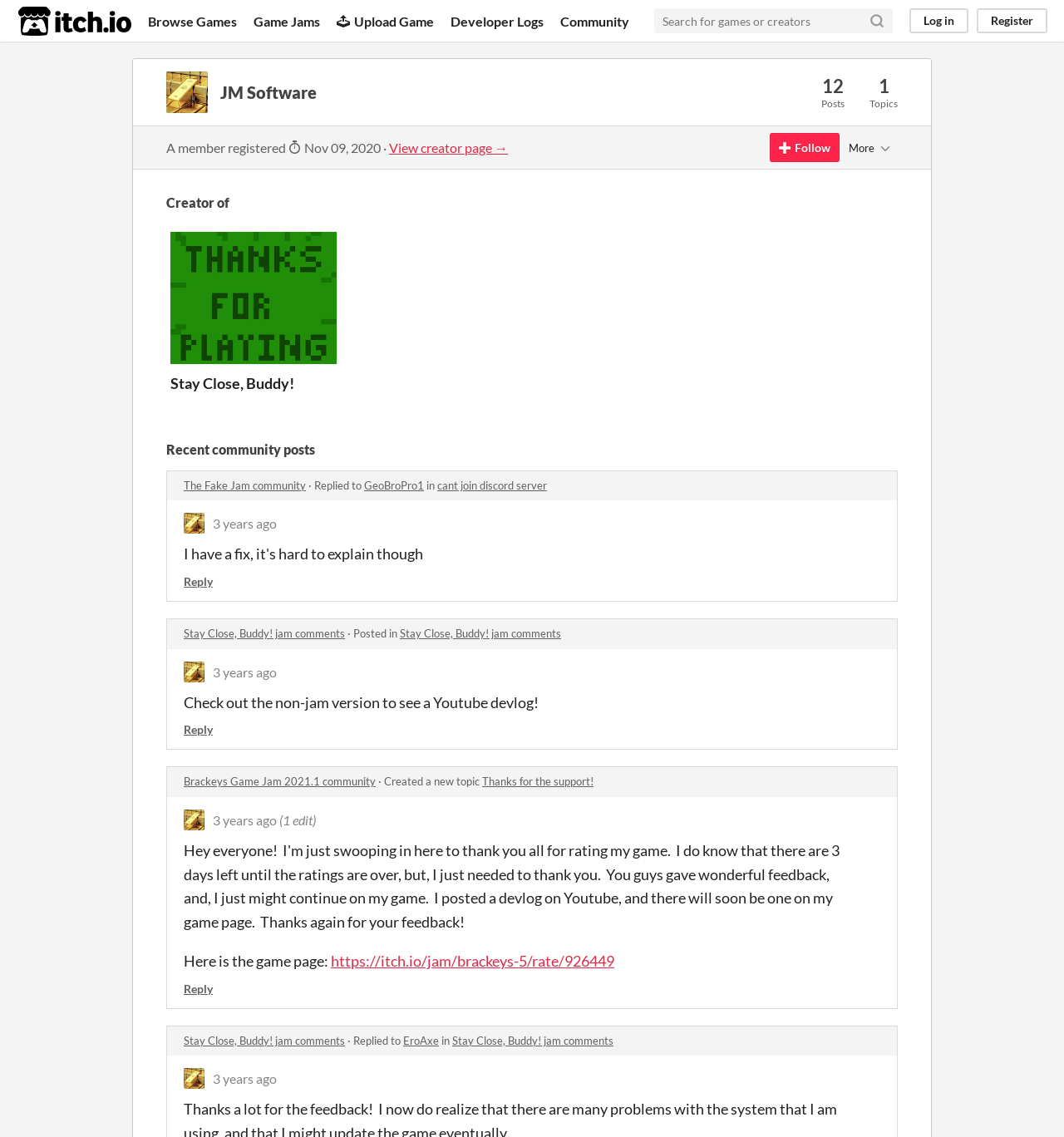What is the purpose of the textbox?
Analyze the image and provide a thorough answer to the question.

The textbox is located next to the 'Search' button and has a placeholder text 'Search for games or creators', indicating its purpose is to allow users to search for games or creators.